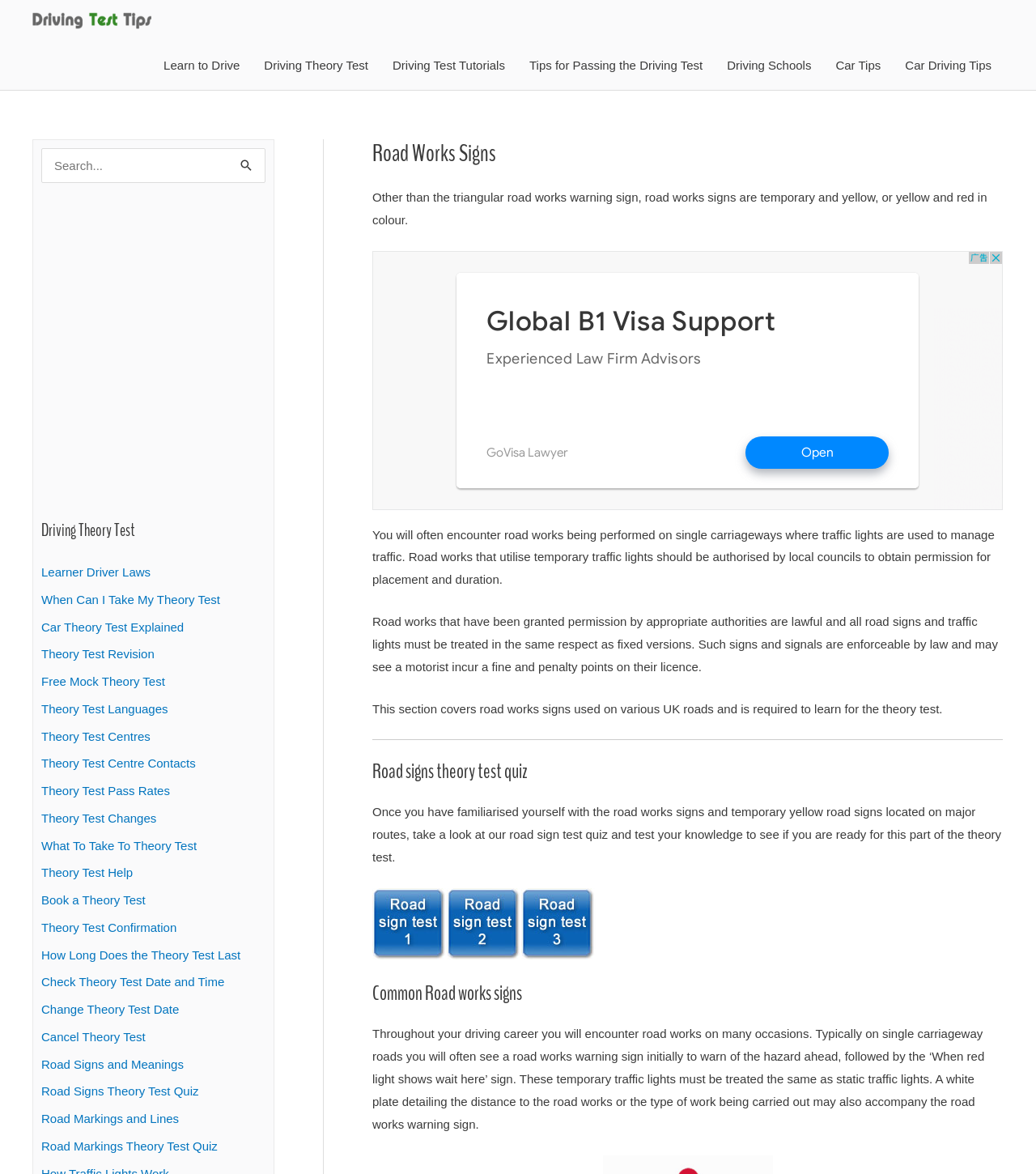Extract the main title from the webpage and generate its text.

Road Works Signs